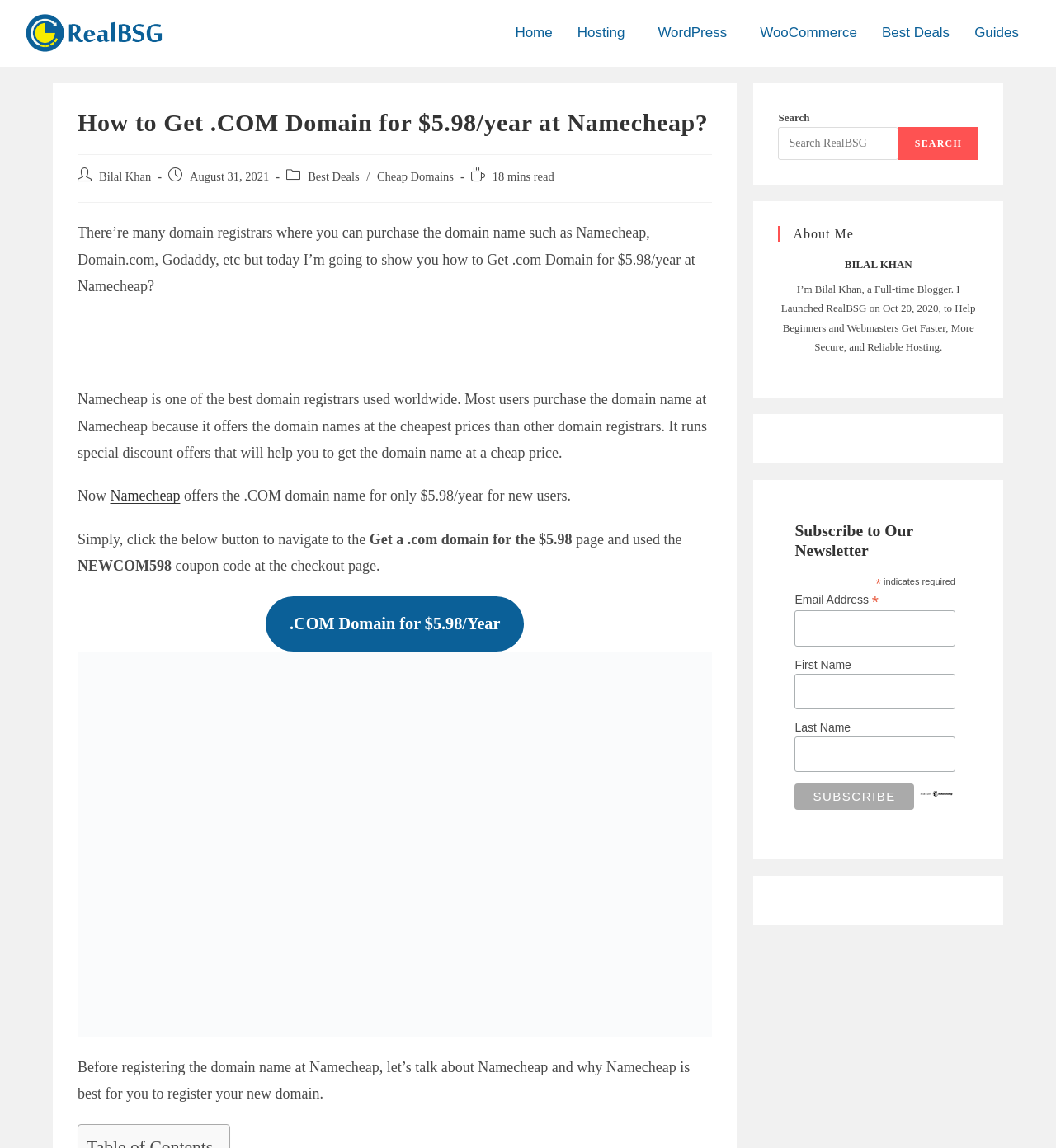Locate the bounding box of the user interface element based on this description: "parent_node: First Name name="FNAME"".

[0.753, 0.587, 0.905, 0.618]